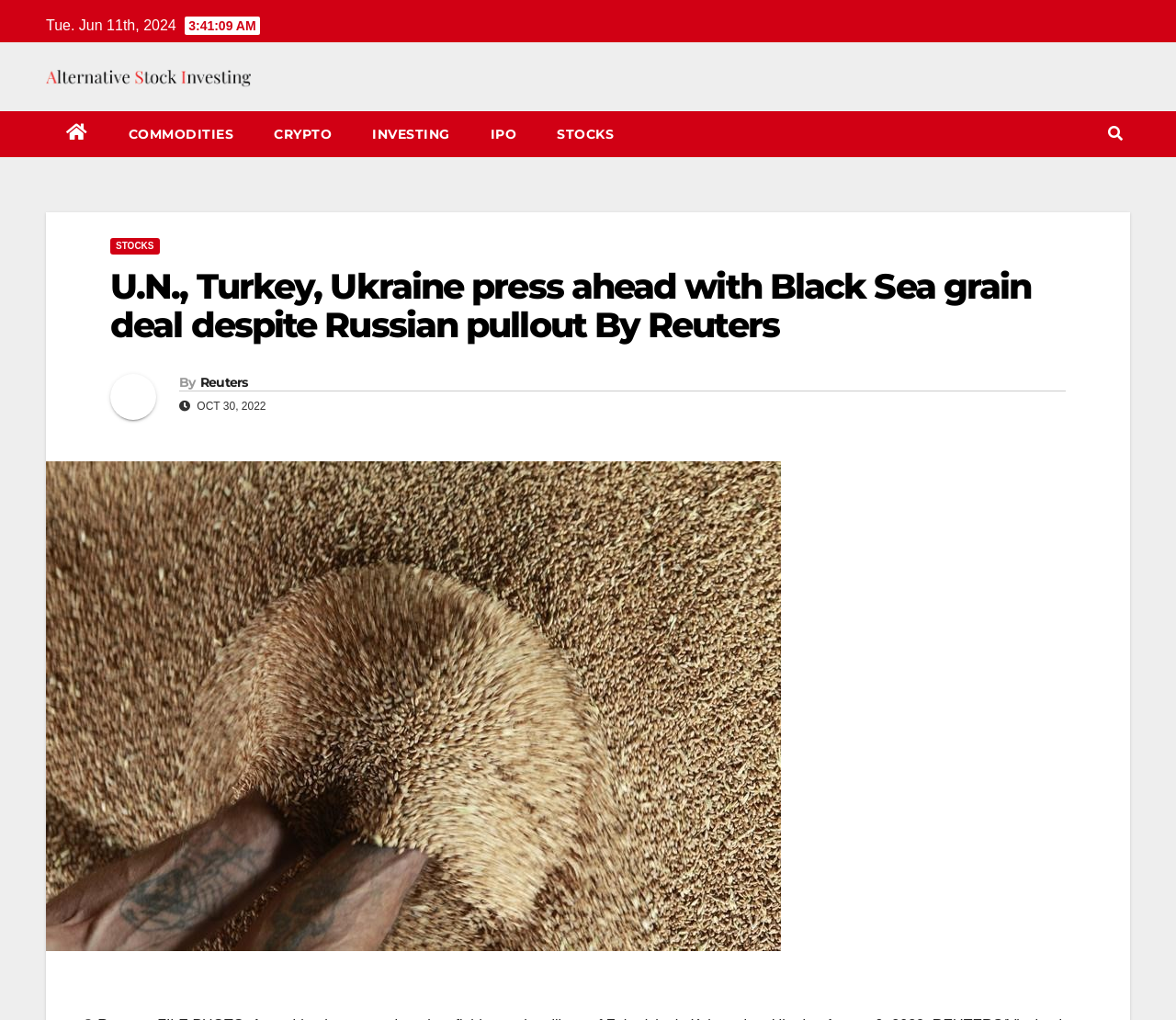Locate the bounding box coordinates of the area that needs to be clicked to fulfill the following instruction: "Click on the menu button". The coordinates should be in the format of four float numbers between 0 and 1, namely [left, top, right, bottom].

[0.942, 0.123, 0.955, 0.139]